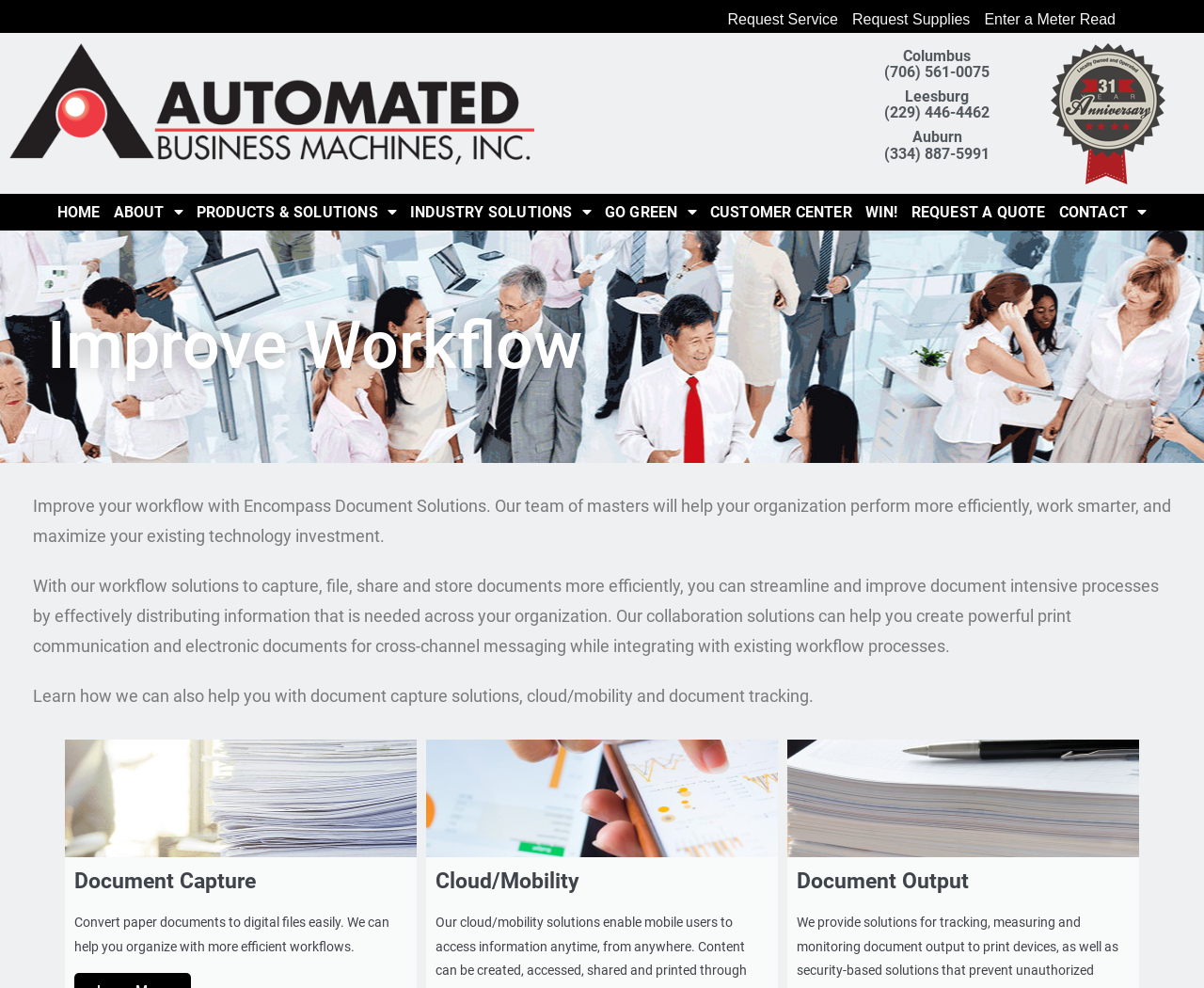Could you highlight the region that needs to be clicked to execute the instruction: "Request service"?

[0.604, 0.011, 0.696, 0.028]